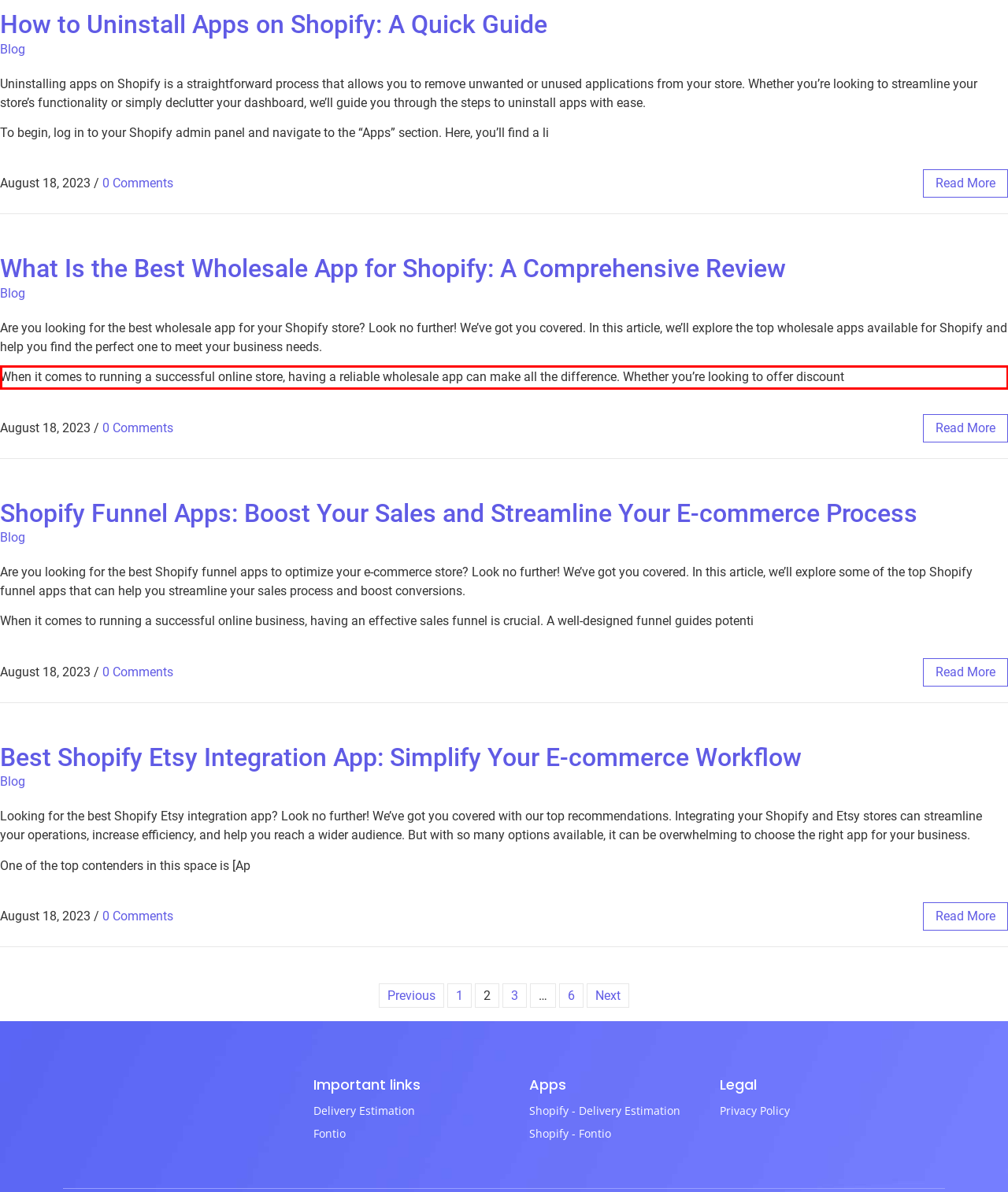You have a screenshot of a webpage with a UI element highlighted by a red bounding box. Use OCR to obtain the text within this highlighted area.

When it comes to running a successful online store, having a reliable wholesale app can make all the difference. Whether you’re looking to offer discount